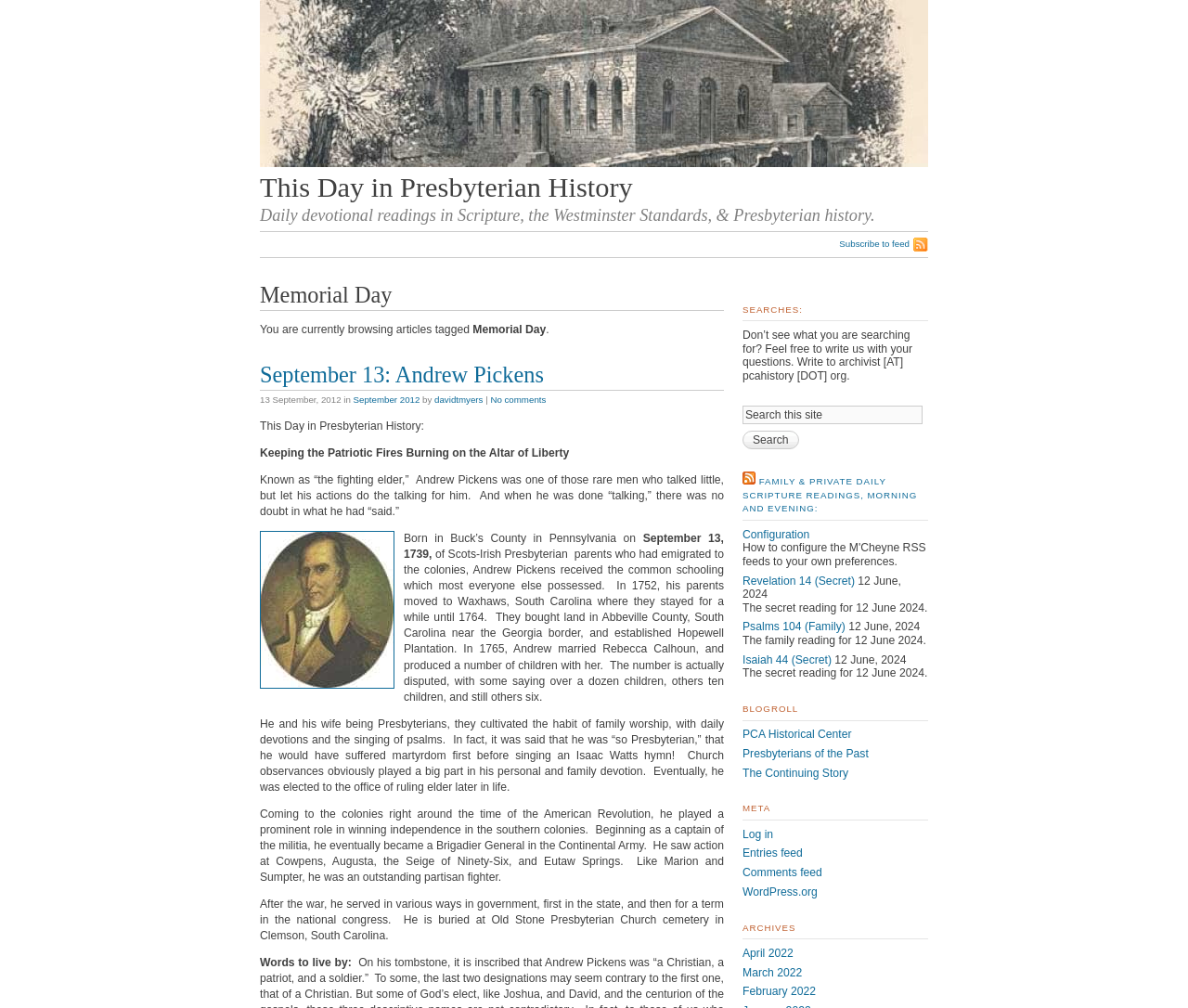Show the bounding box coordinates of the region that should be clicked to follow the instruction: "Search for articles."

[0.625, 0.402, 0.777, 0.421]